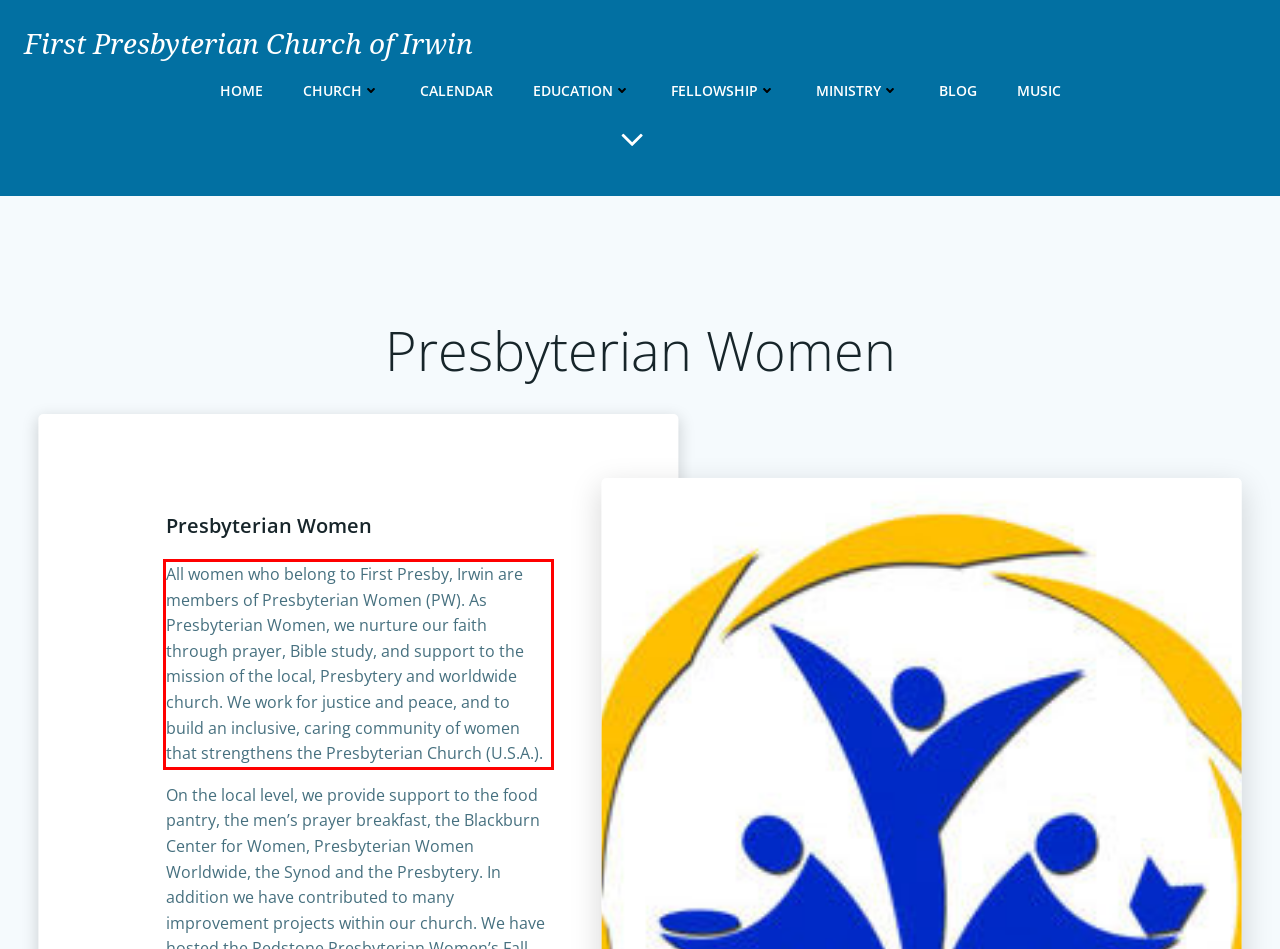You have a webpage screenshot with a red rectangle surrounding a UI element. Extract the text content from within this red bounding box.

All women who belong to First Presby, Irwin are members of Presbyterian Women (PW). As Presbyterian Women, we nurture our faith through prayer, Bible study, and support to the mission of the local, Presbytery and worldwide church. We work for justice and peace, and to build an inclusive, caring community of women that strengthens the Presbyterian Church (U.S.A.).